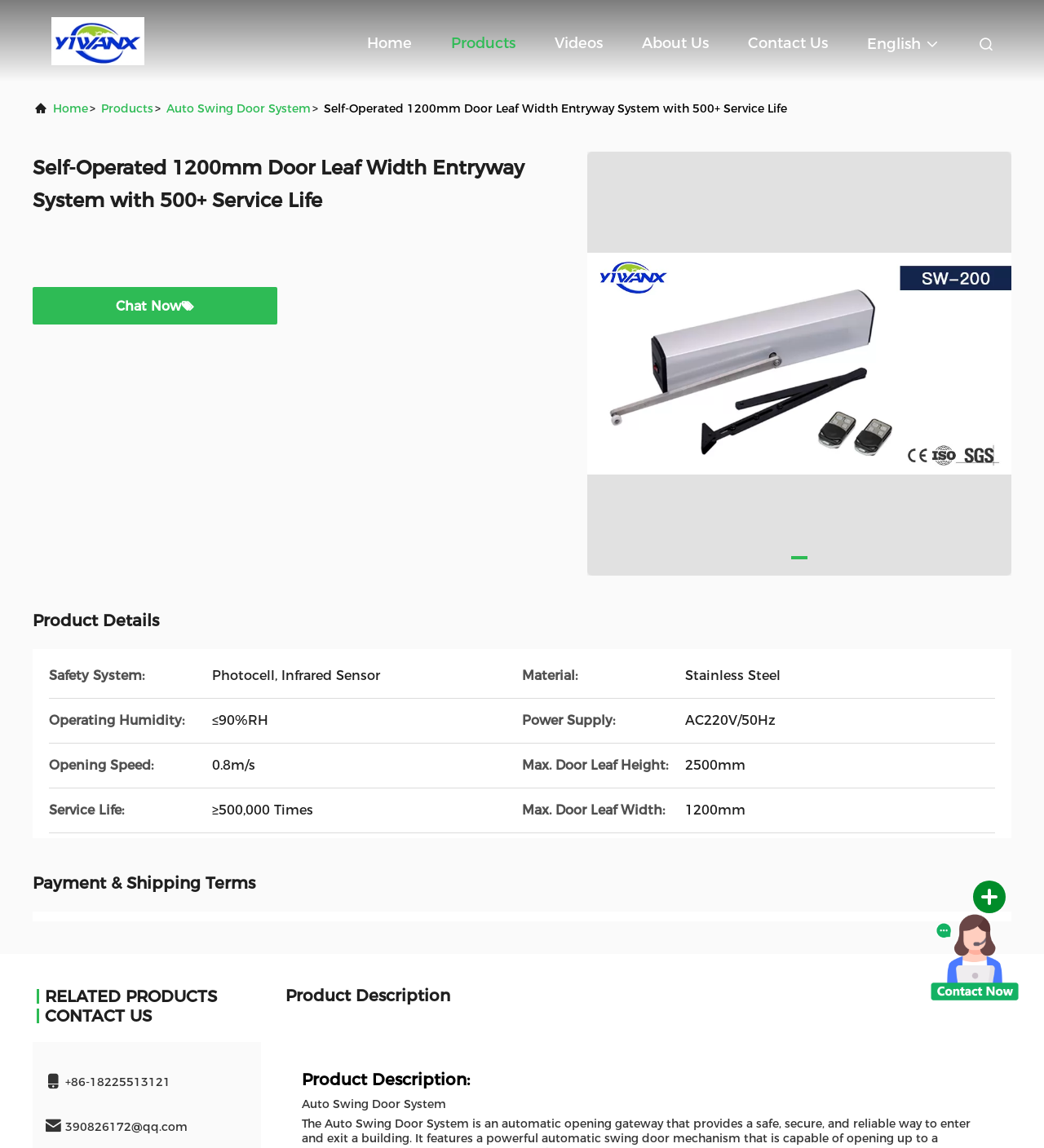Locate the bounding box coordinates of the clickable part needed for the task: "Contact the supplier".

[0.716, 0.016, 0.793, 0.059]